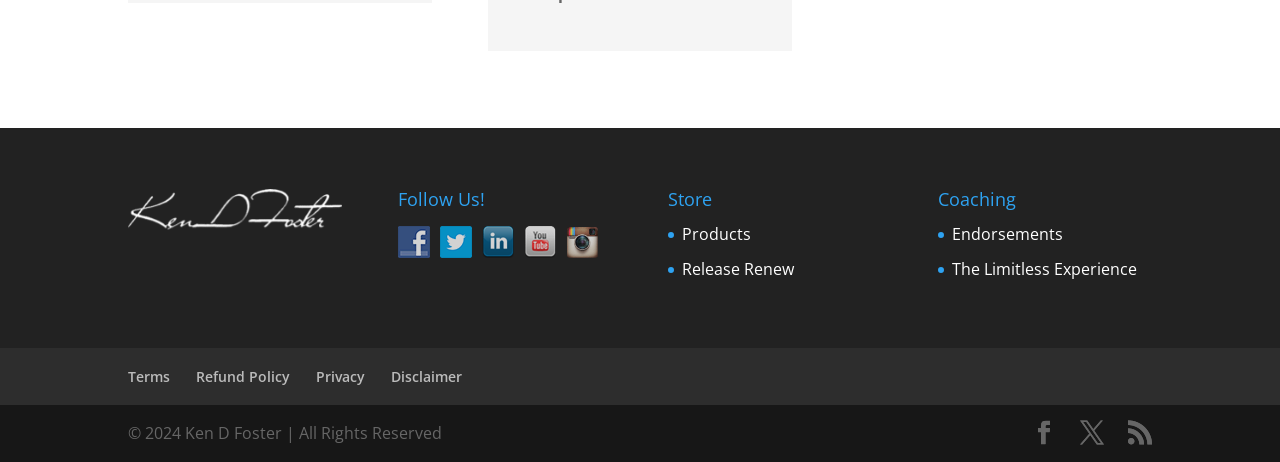Identify the bounding box coordinates necessary to click and complete the given instruction: "Follow Us on YouTube".

[0.409, 0.5, 0.442, 0.547]